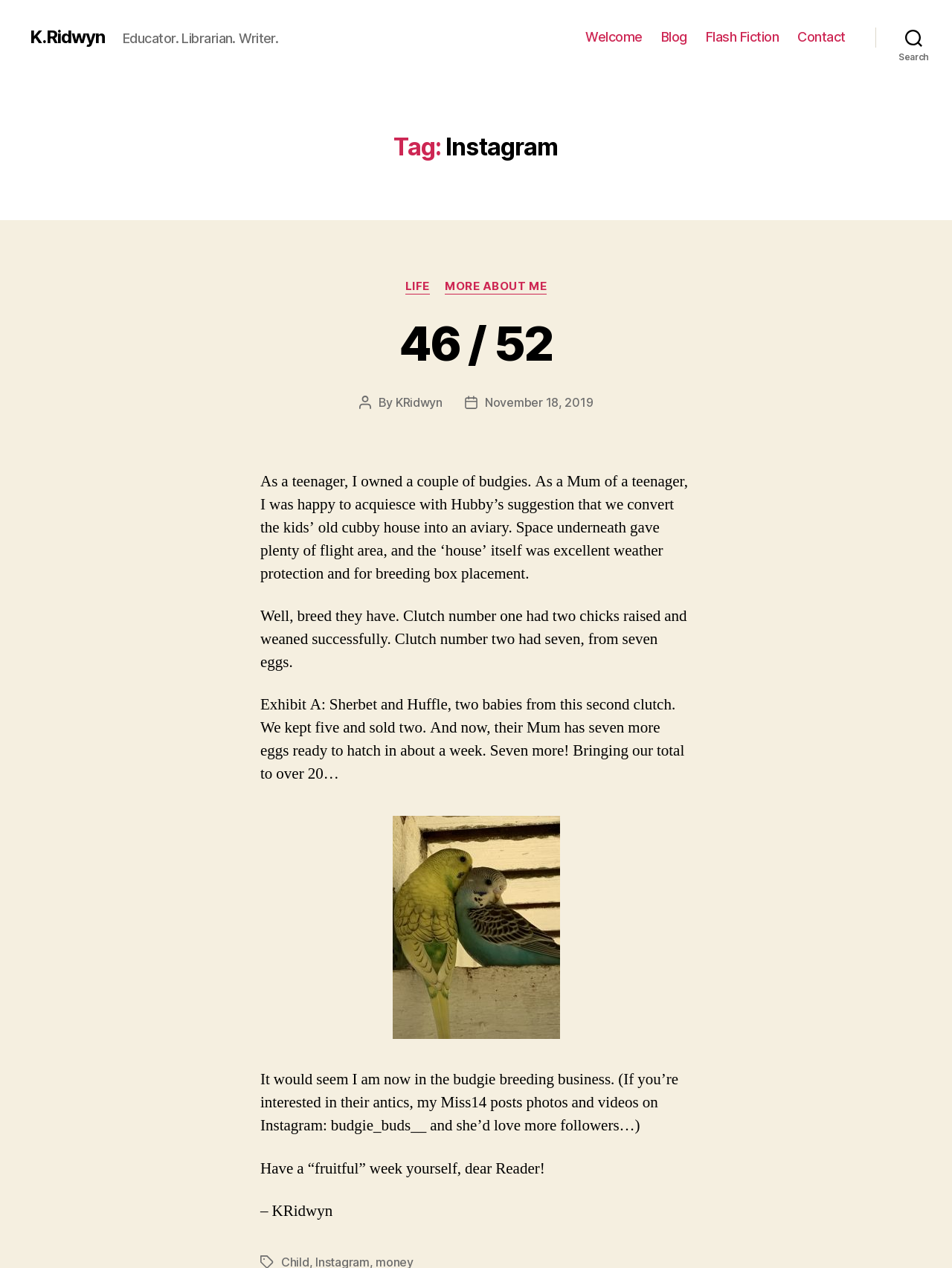What is the date of the post?
Please elaborate on the answer to the question with detailed information.

Based on the link 'November 18, 2019' located at [0.509, 0.311, 0.623, 0.323], we can infer that the date of the post is November 18, 2019.